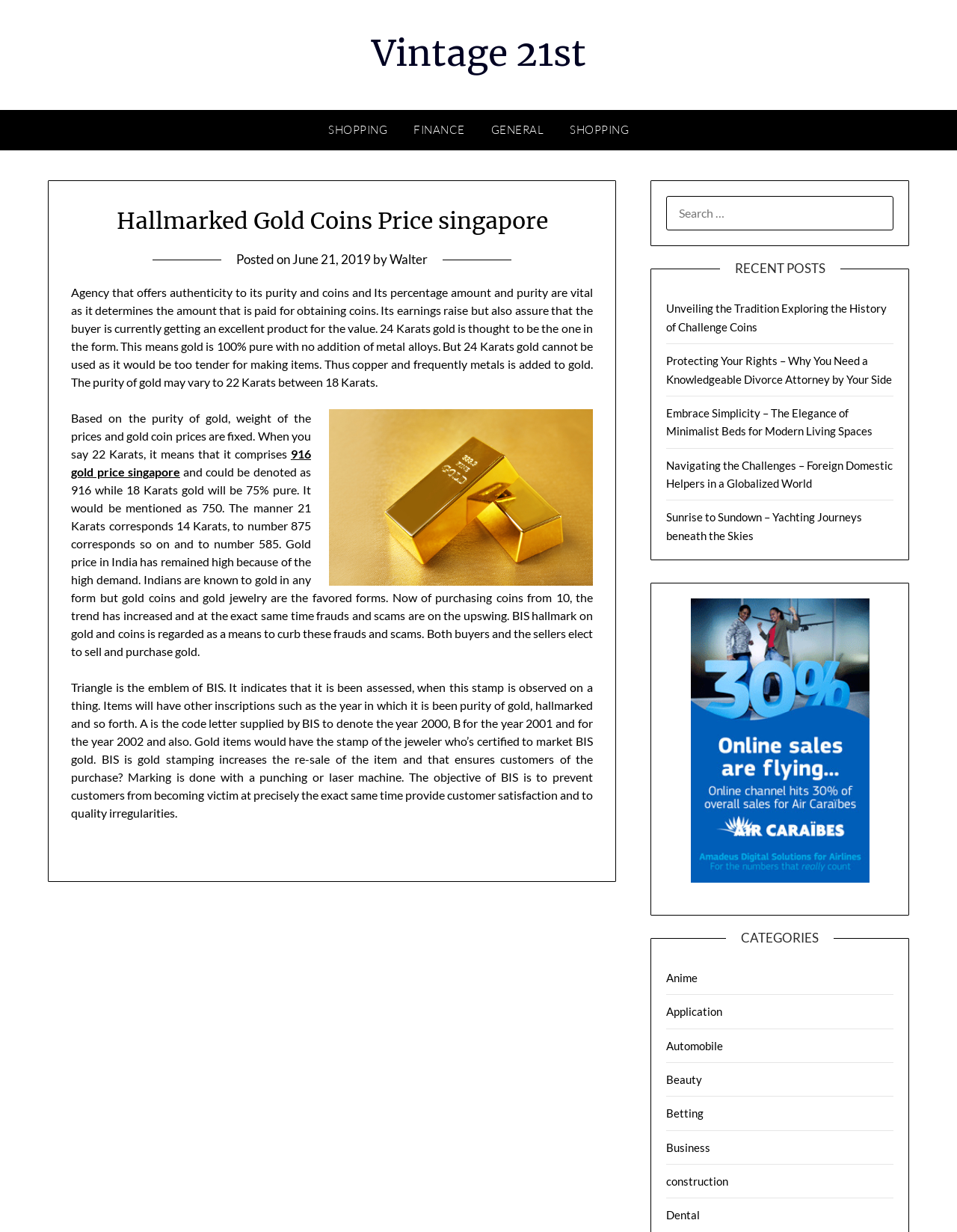What is the name of the author of the article?
Kindly give a detailed and elaborate answer to the question.

The name of the author of the article can be determined by reading the article, which states 'Posted on June 21, 2019 by Walter'.